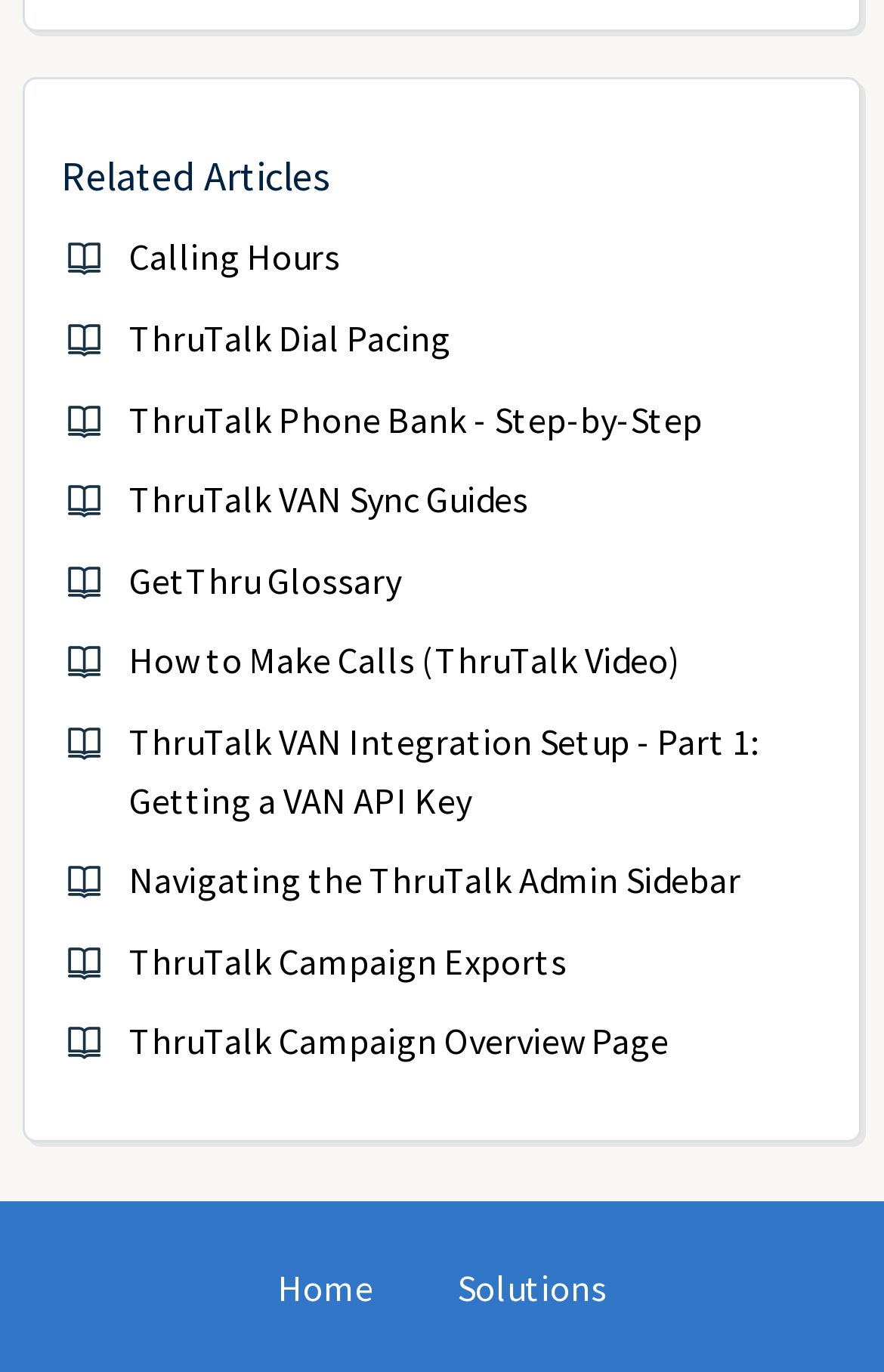Please identify the bounding box coordinates of the area that needs to be clicked to fulfill the following instruction: "learn about calling hours."

[0.146, 0.168, 0.385, 0.201]